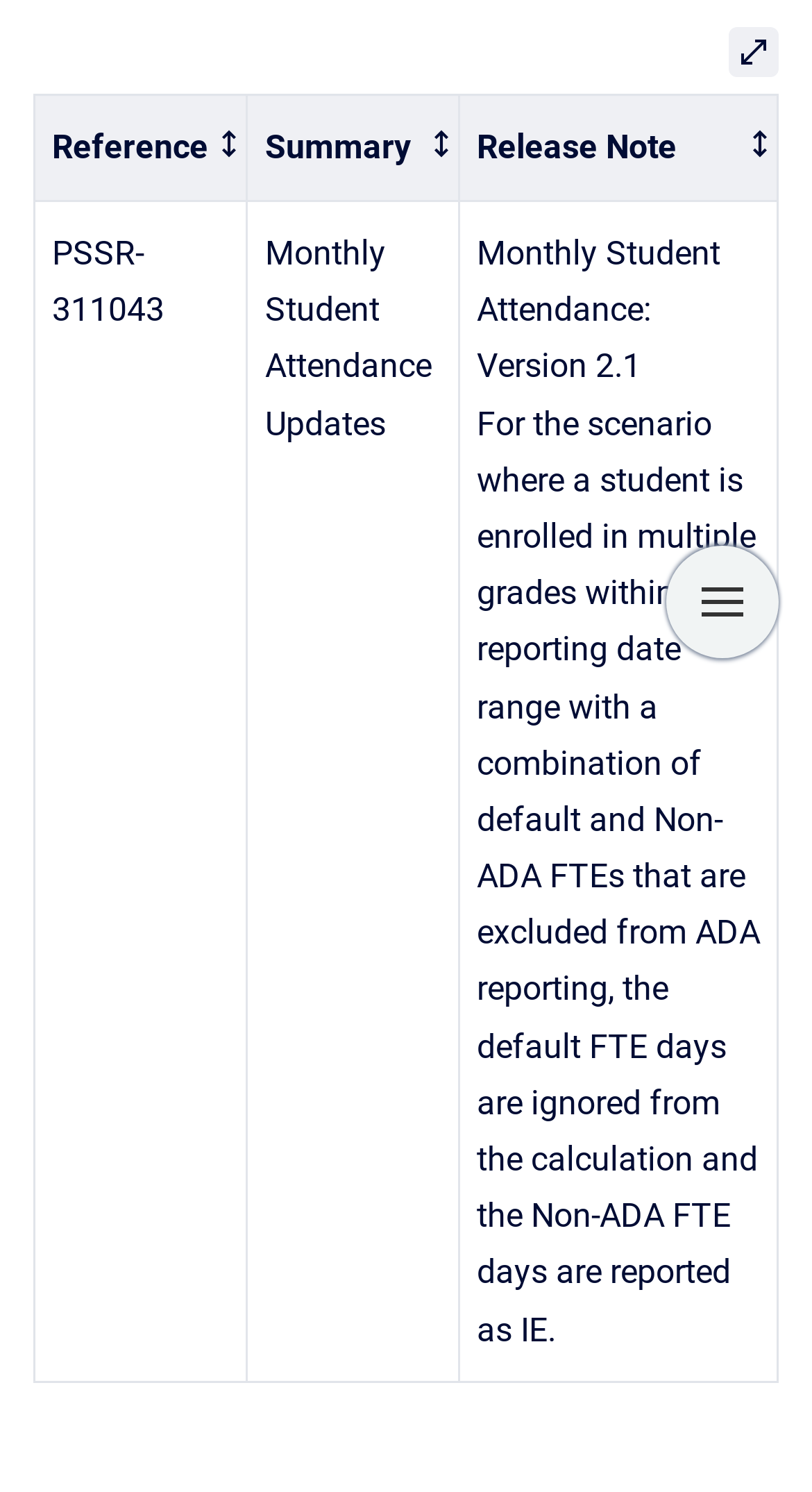Identify and provide the bounding box for the element described by: "Summary".

[0.305, 0.064, 0.565, 0.134]